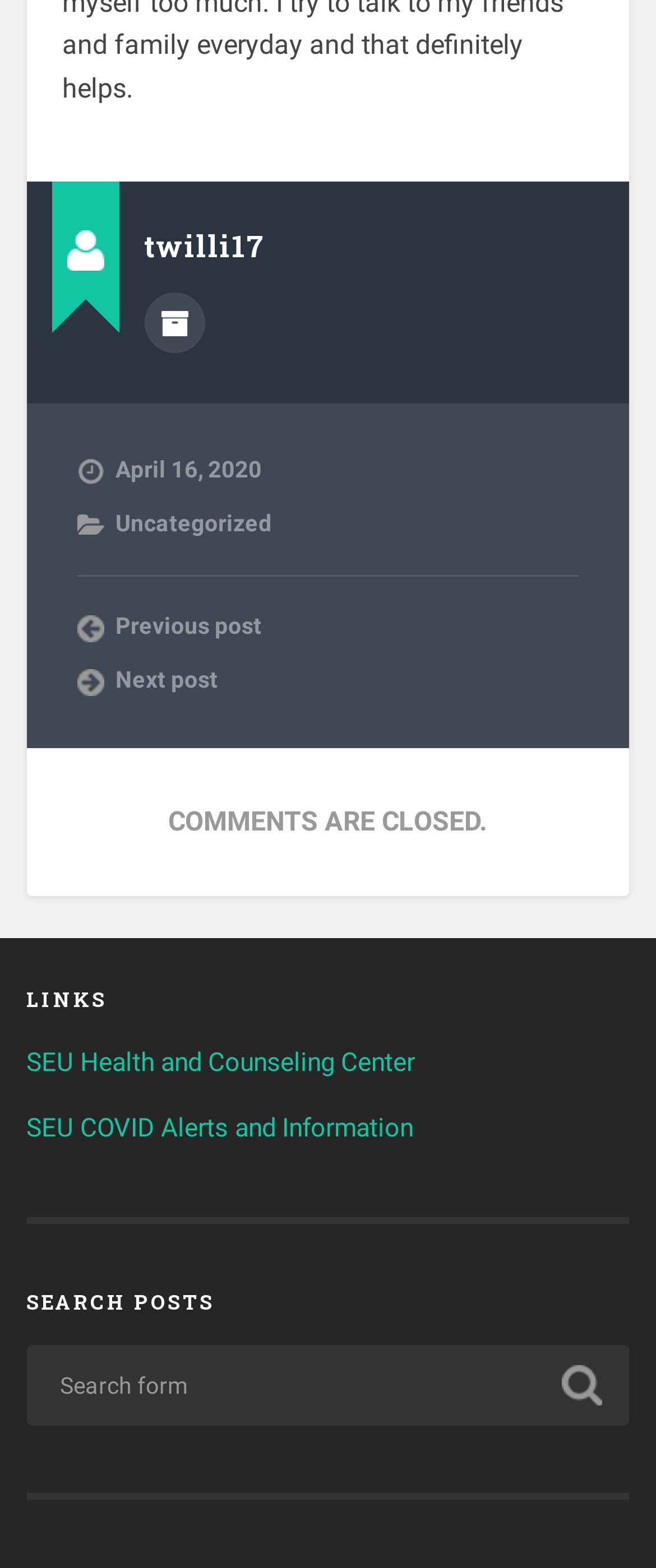Highlight the bounding box coordinates of the element you need to click to perform the following instruction: "View author archive."

[0.219, 0.187, 0.312, 0.225]